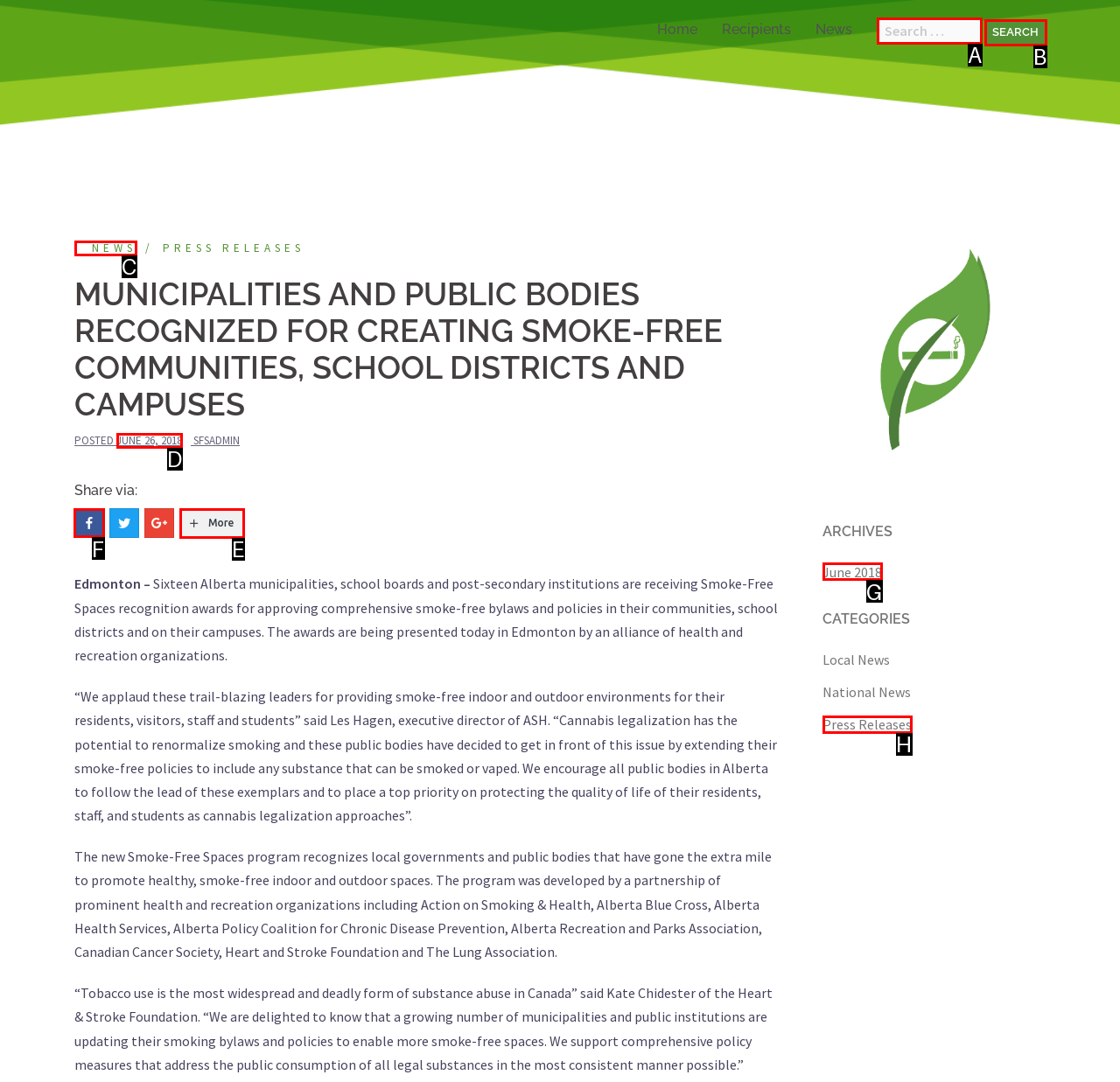Which letter corresponds to the correct option to complete the task: Share via Facebook?
Answer with the letter of the chosen UI element.

F